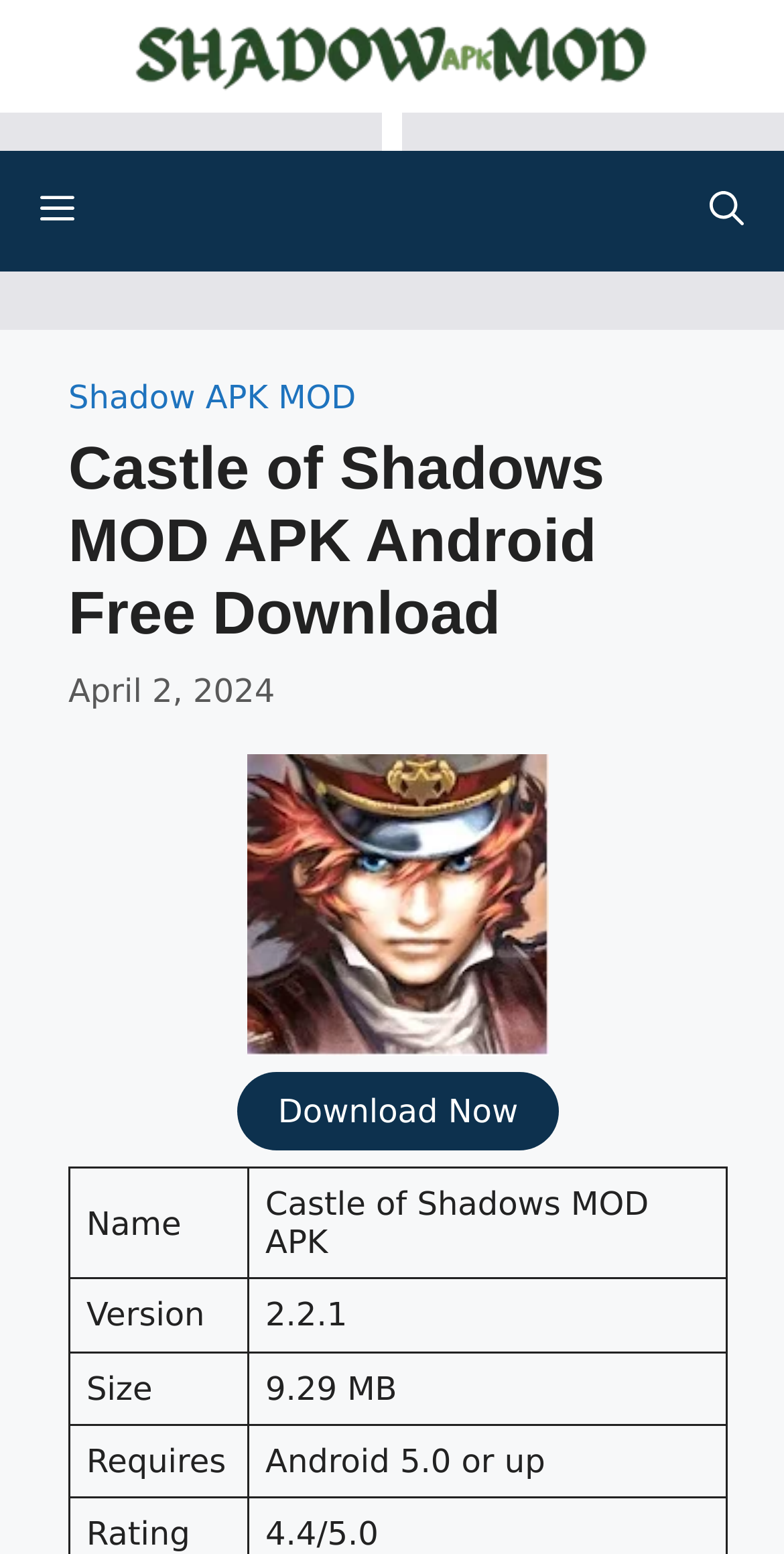What is the date when the APK file was last updated?
Based on the screenshot, respond with a single word or phrase.

April 2, 2024